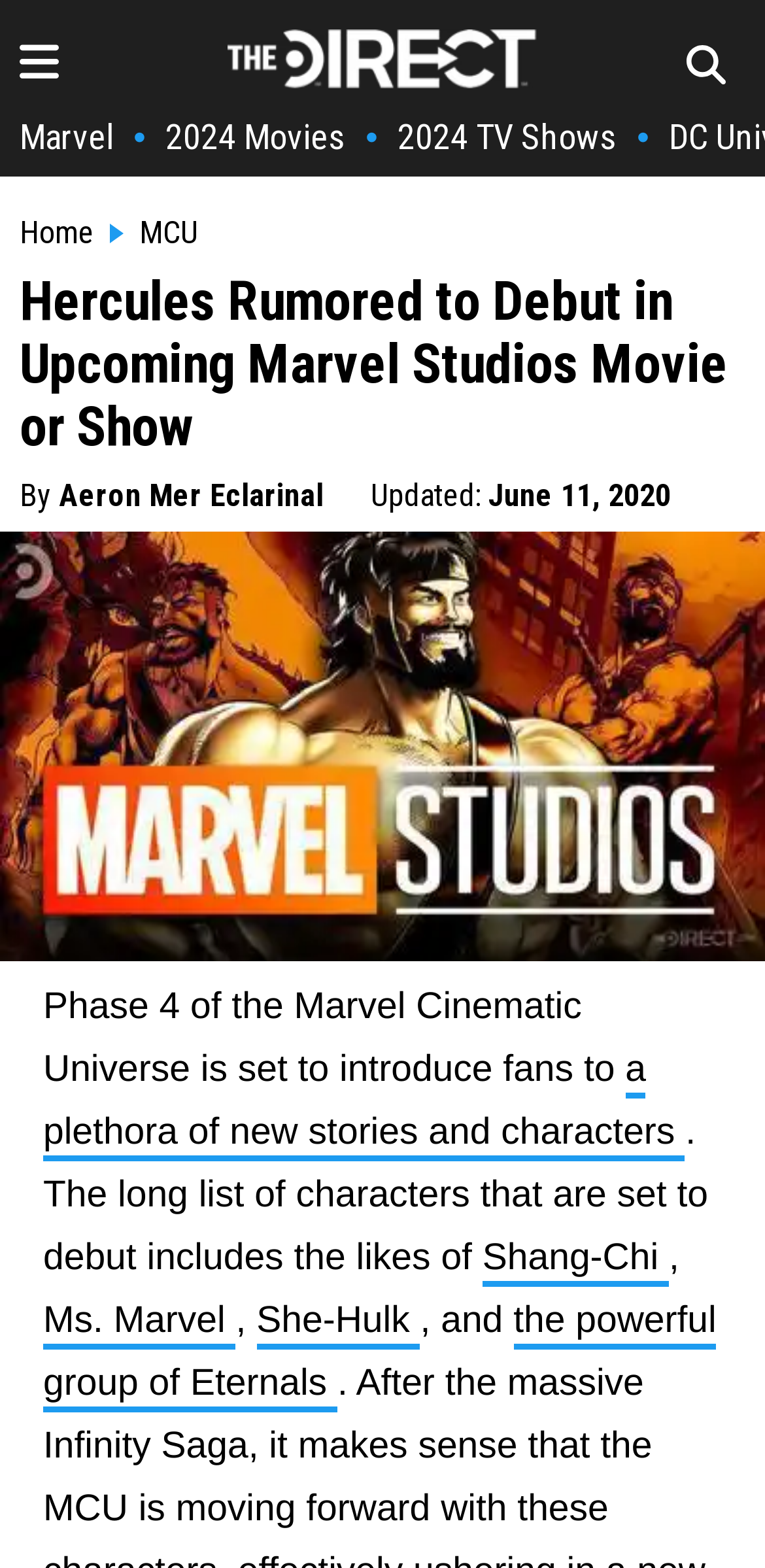Locate the bounding box coordinates of the area to click to fulfill this instruction: "visit Marvel page". The bounding box should be presented as four float numbers between 0 and 1, in the order [left, top, right, bottom].

[0.026, 0.074, 0.149, 0.1]